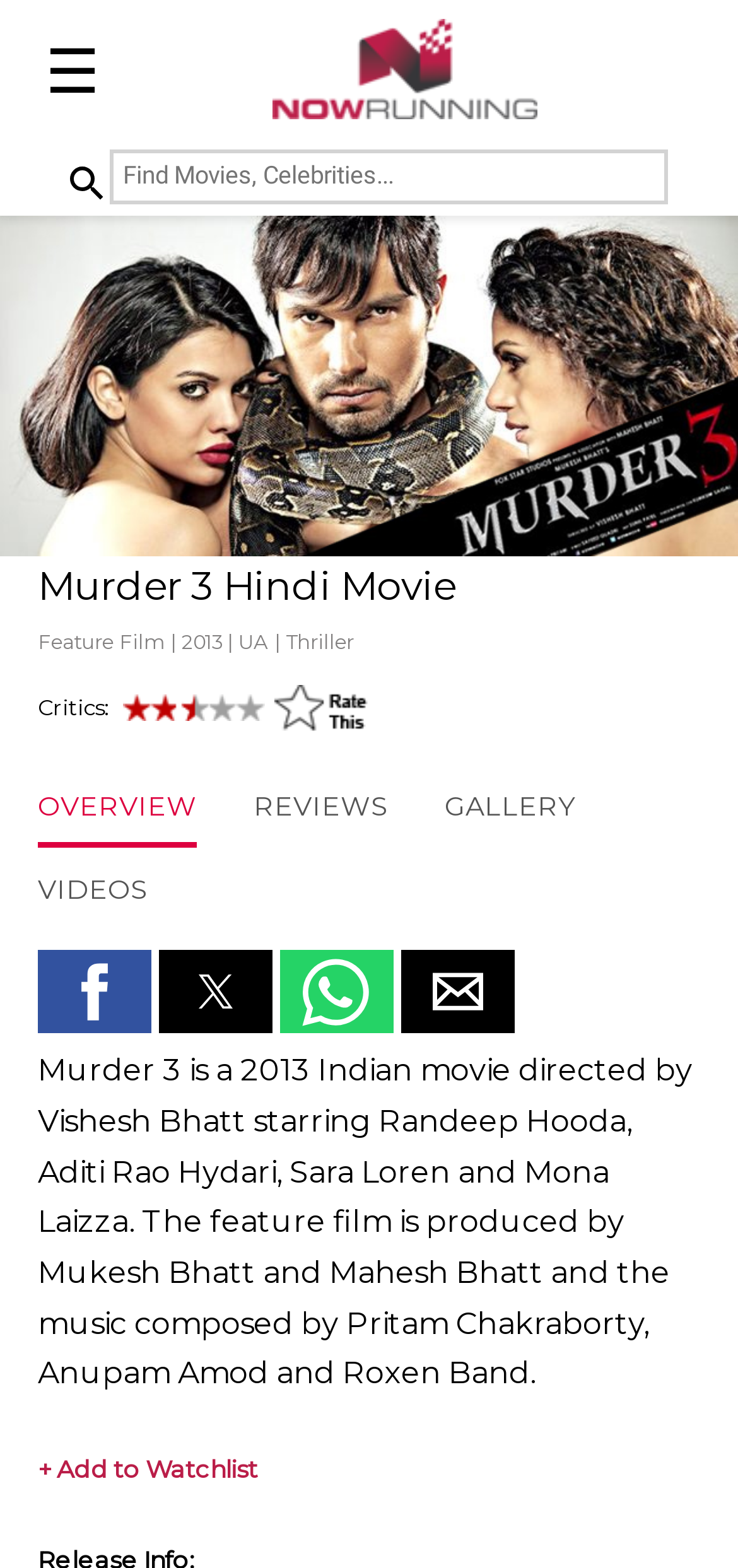Can you find the bounding box coordinates of the area I should click to execute the following instruction: "Share on Facebook"?

[0.051, 0.606, 0.205, 0.659]